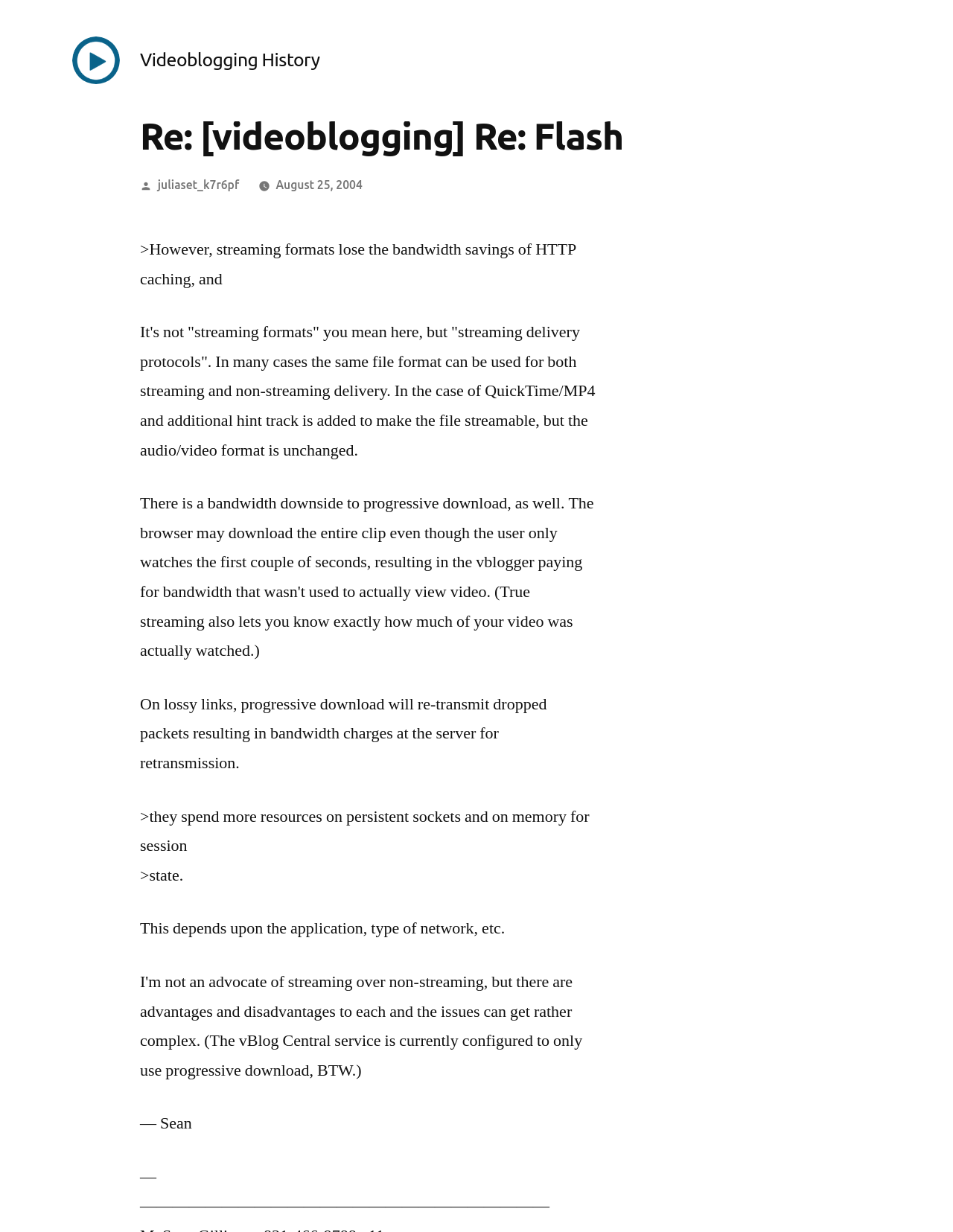Find the bounding box of the element with the following description: "alt="Videoblogging History"". The coordinates must be four float numbers between 0 and 1, formatted as [left, top, right, bottom].

[0.075, 0.03, 0.125, 0.068]